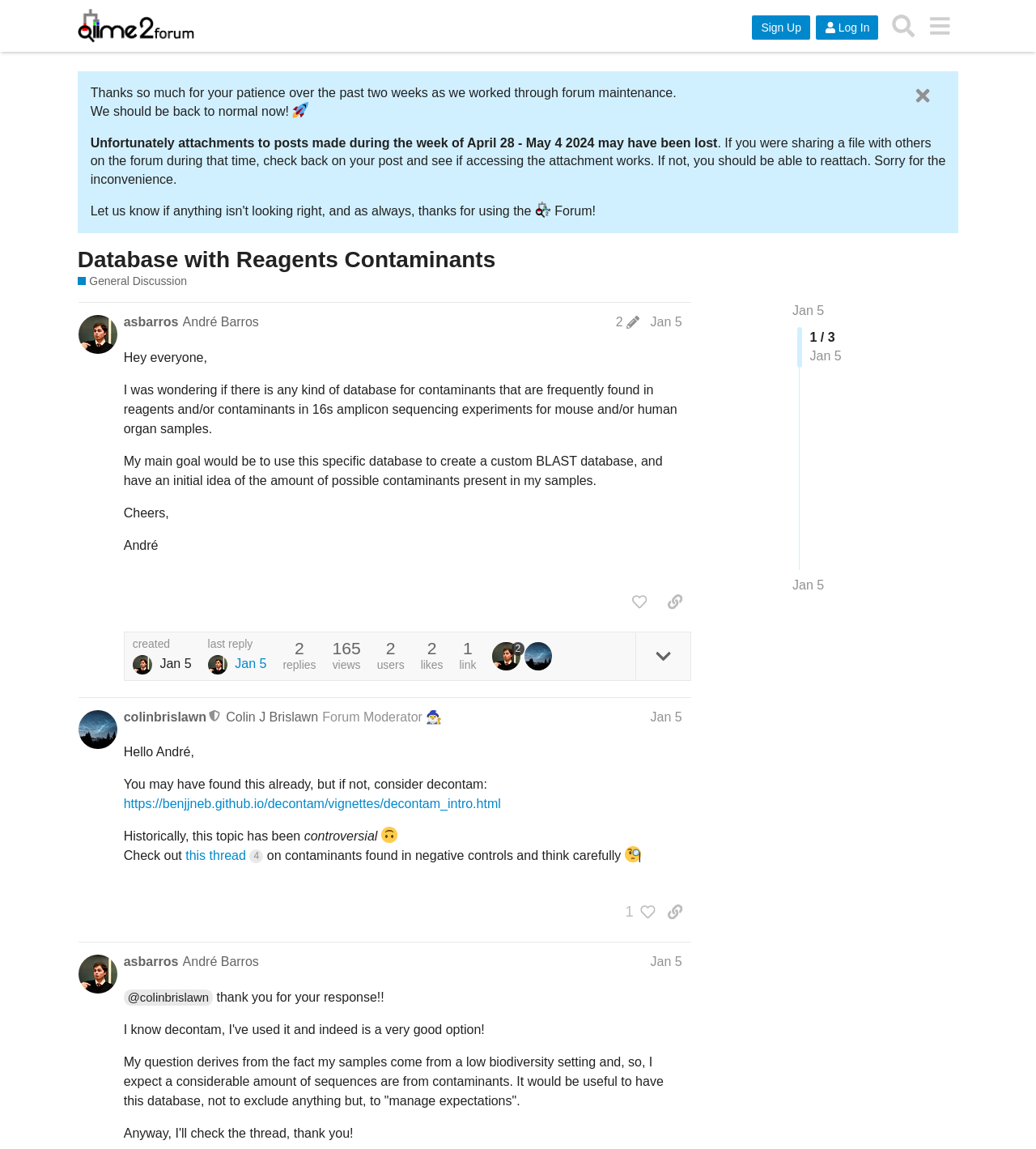Can you specify the bounding box coordinates for the region that should be clicked to fulfill this instruction: "Search in the forum".

[0.854, 0.007, 0.89, 0.039]